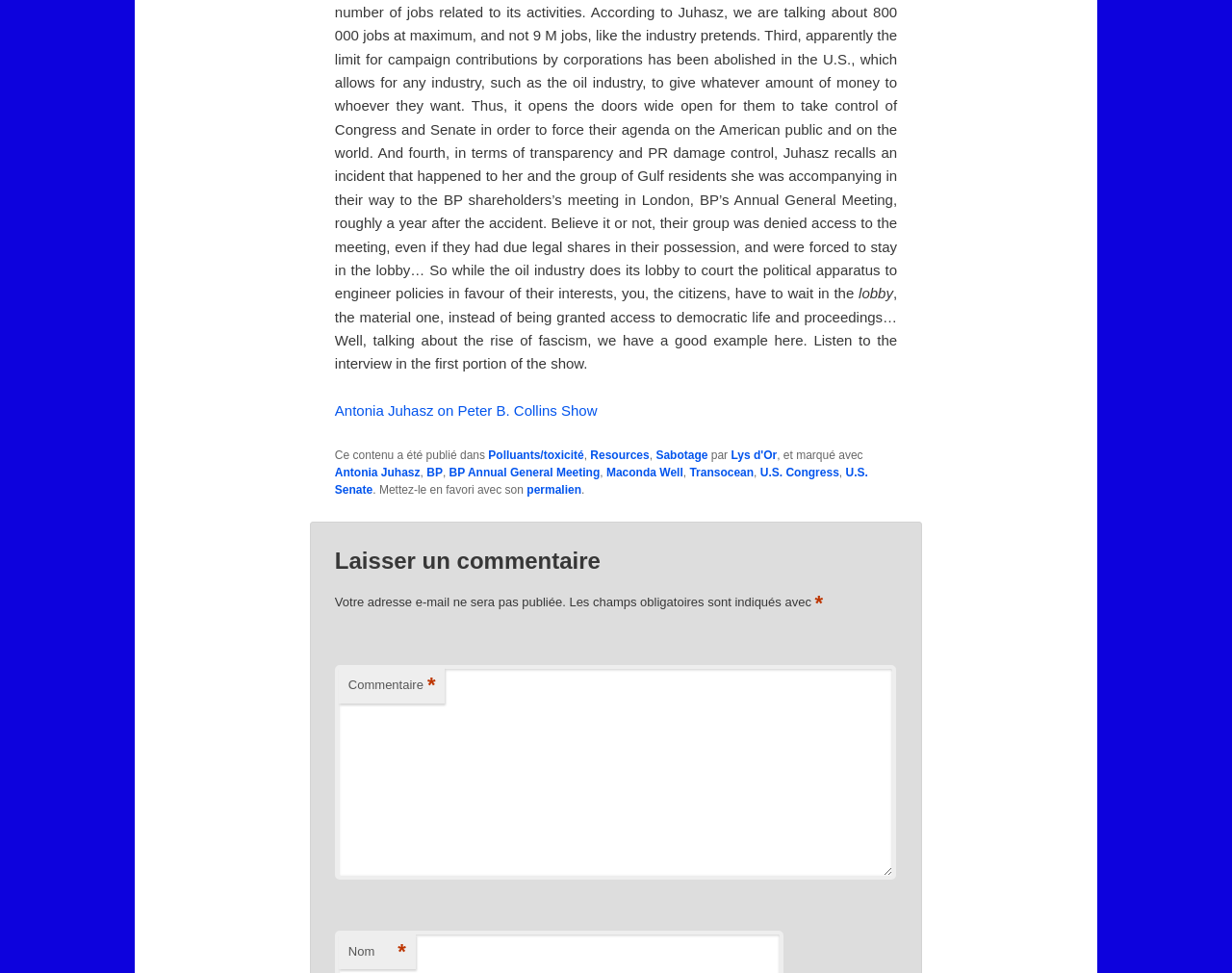What is the label of the field that requires the user's name?
Carefully analyze the image and provide a thorough answer to the question.

The label of the field that requires the user's name is 'Nom', as mentioned in the StaticText element with ID 364.